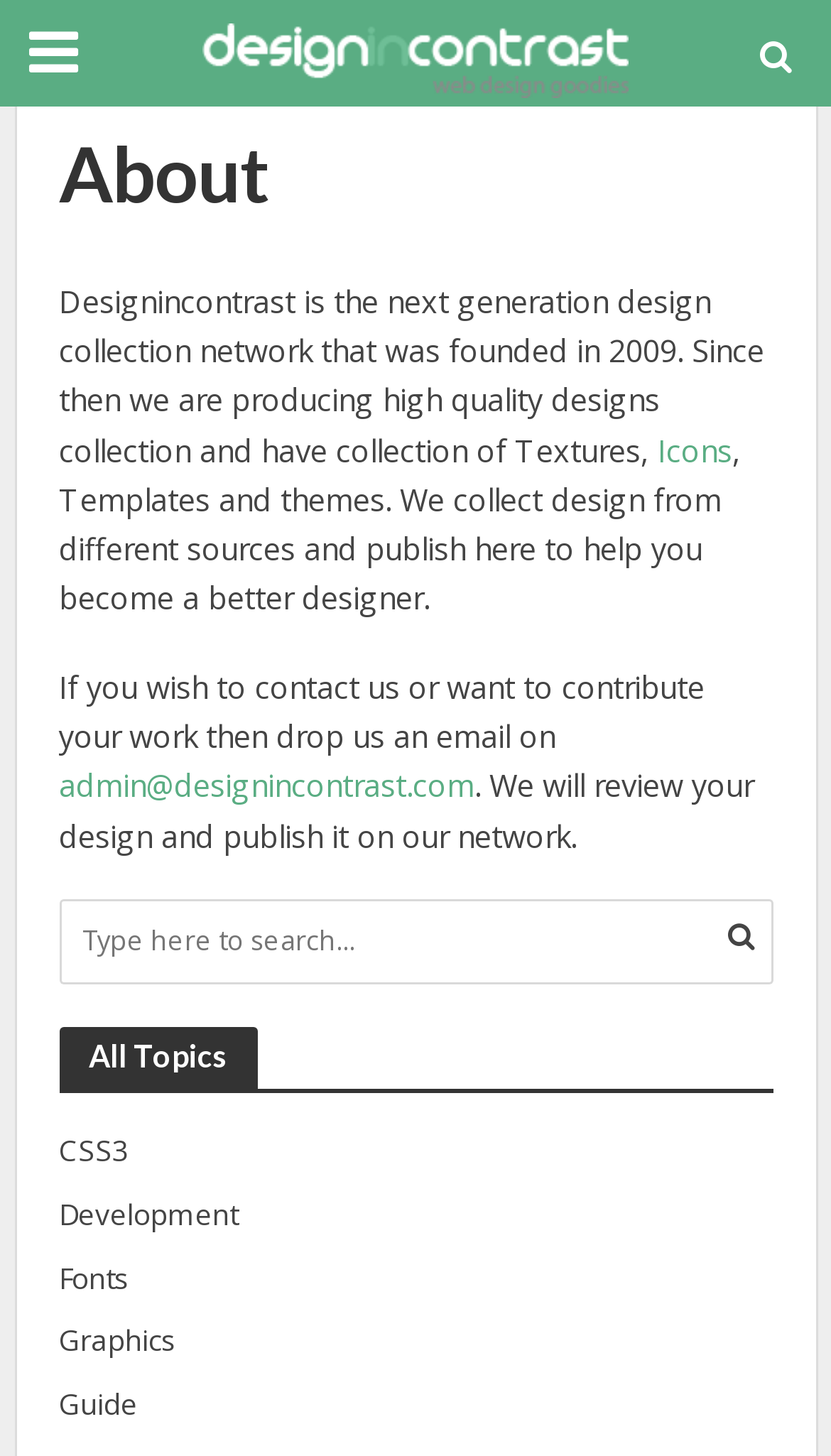Please locate the bounding box coordinates of the element that should be clicked to complete the given instruction: "Go to Attorneys".

None